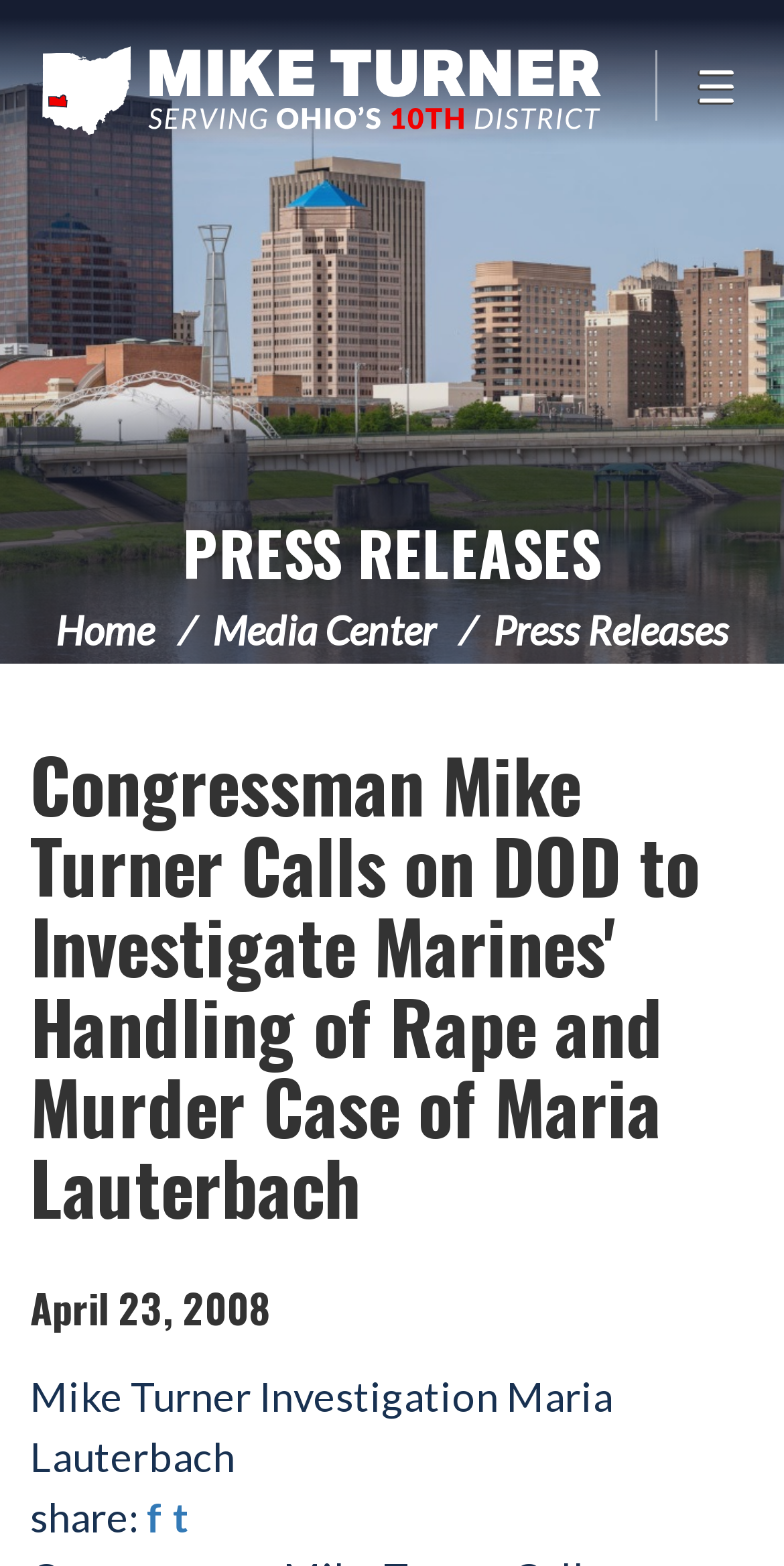Indicate the bounding box coordinates of the clickable region to achieve the following instruction: "Share on Facebook."

[0.187, 0.953, 0.21, 0.984]